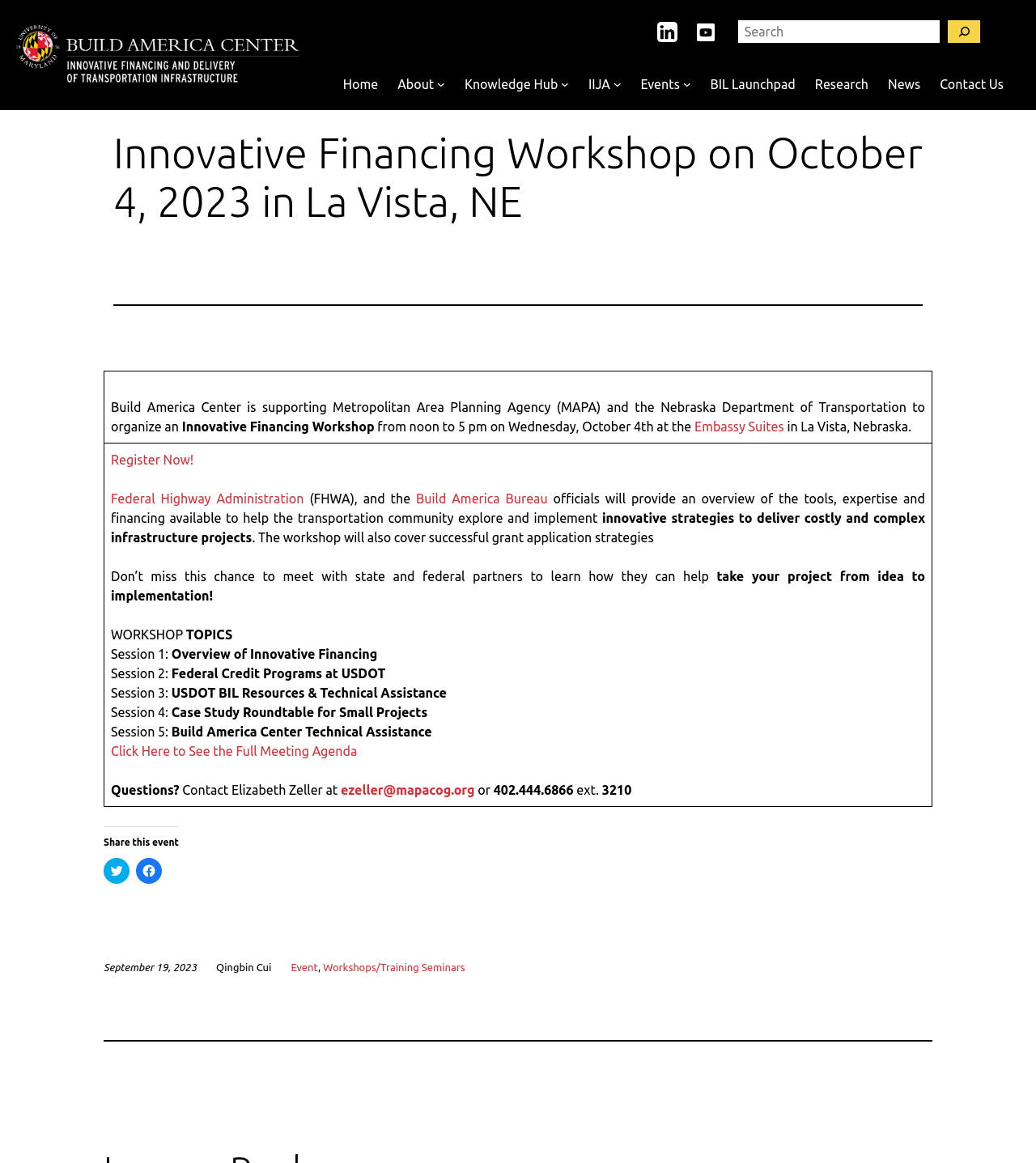Bounding box coordinates are to be given in the format (top-left x, top-left y, bottom-right x, bottom-right y). All values must be floating point numbers between 0 and 1. Provide the bounding box coordinate for the UI element described as: WordPress

None